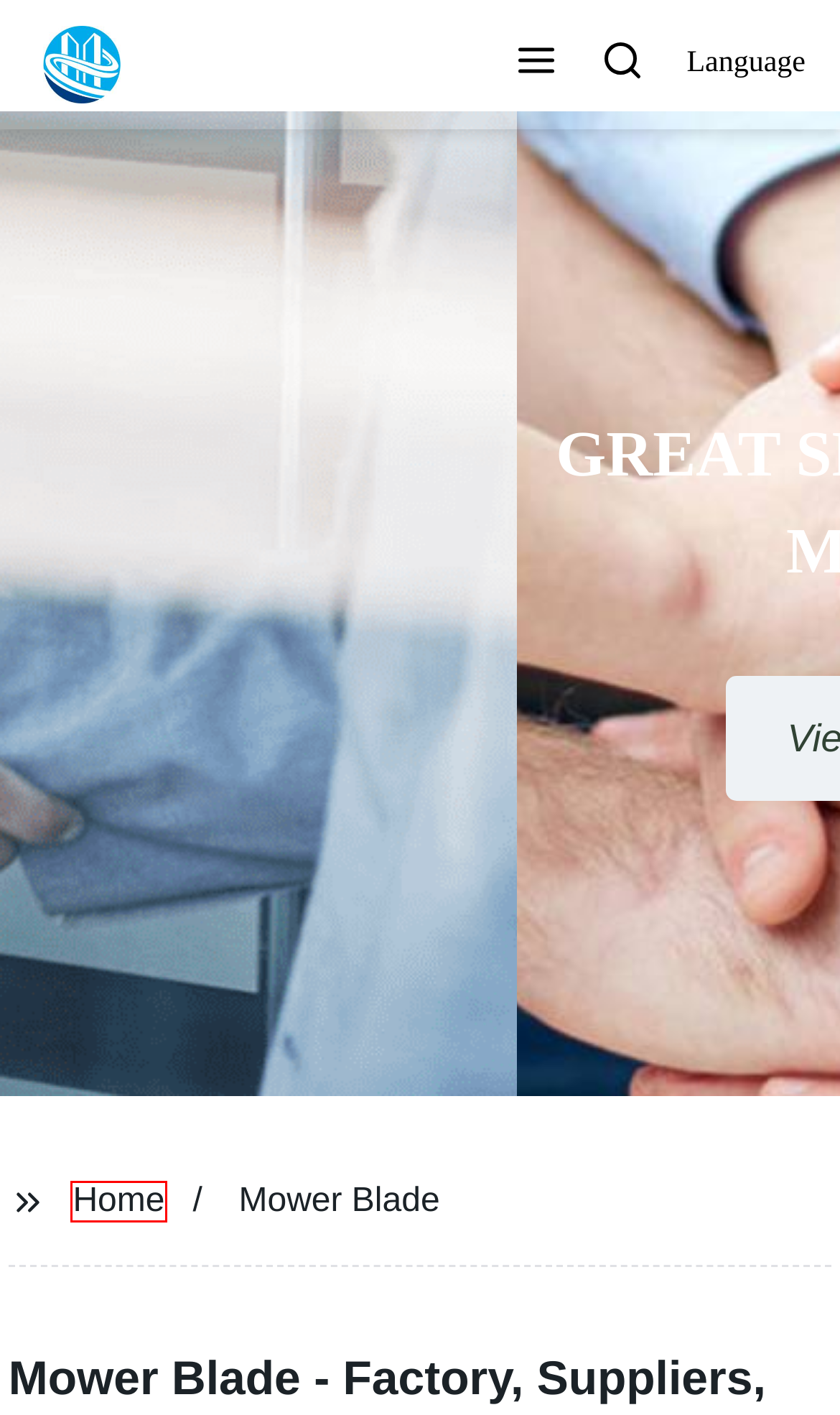Examine the screenshot of a webpage with a red bounding box around a UI element. Select the most accurate webpage description that corresponds to the new page after clicking the highlighted element. Here are the choices:
A. Oscillating Blade Lawn Mower 43 Cc Petrol Lawn Mower
B. Lawn Mower / Tractor Lawn Mower / Rotary Tiller / Lawn Mower Price
C. Oscillating Blade 43cc Petrol Lawn Mower
D. Hot Sale Of Disc Mower, Farm Mower, Drum Mower, Agricultural Machinery
E. 3 Point PTO CE Hammer Blade Flail Mower (EF135)
F. 18 Lawn Mower Blades, 8 Brush Cutter Blade, Lawn Mower Knife | Sichuan Mowerblcgroup Blade Co., Ltd.
G. Continental Rotary Mowers Lawn Mowers Edge Flail Mowers
H. Hammer Tractor Flail Mower Lawn Mower Tractor Lawn Mower

F